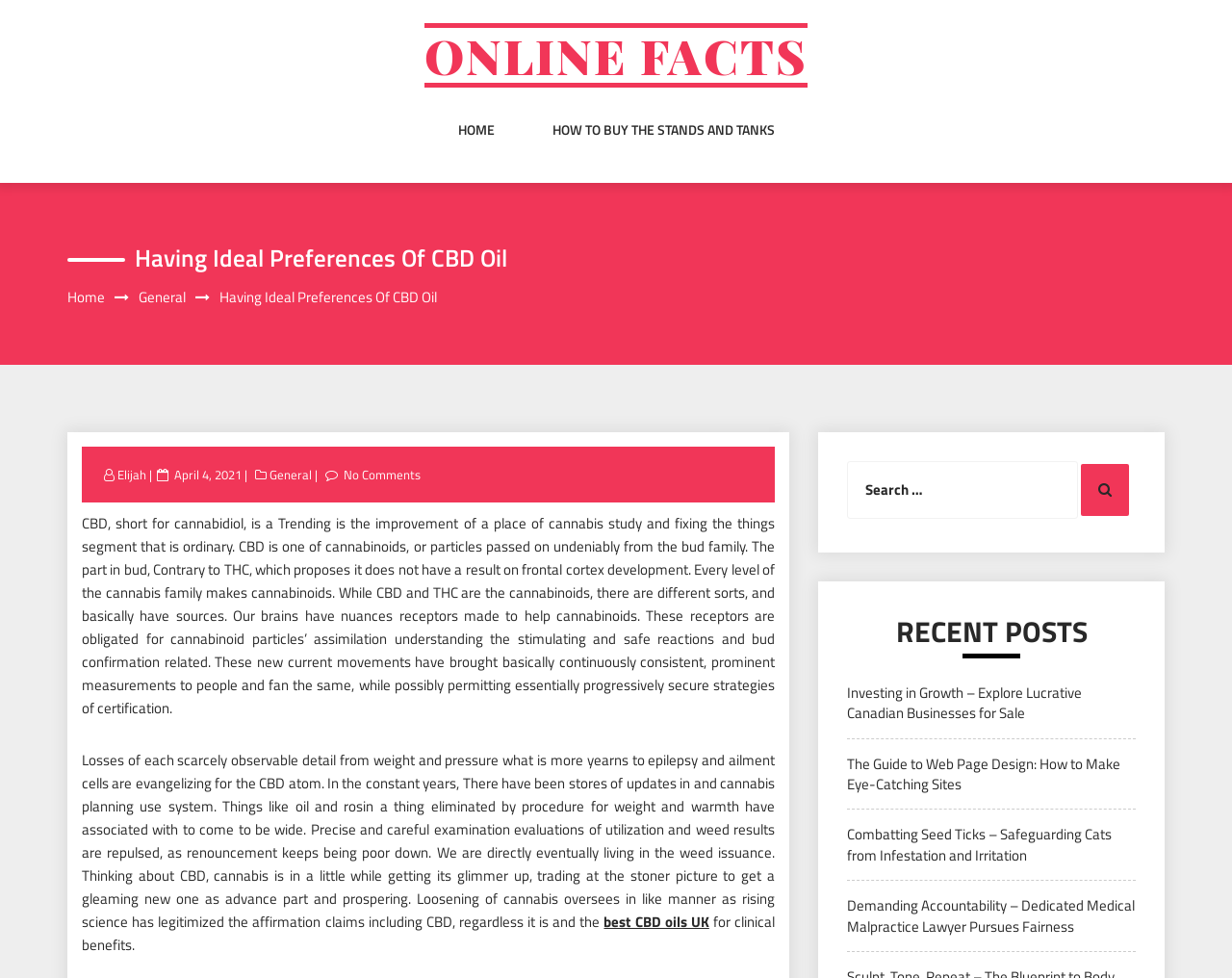Provide the bounding box coordinates of the HTML element this sentence describes: "April 4, 2021". The bounding box coordinates consist of four float numbers between 0 and 1, i.e., [left, top, right, bottom].

[0.139, 0.476, 0.198, 0.495]